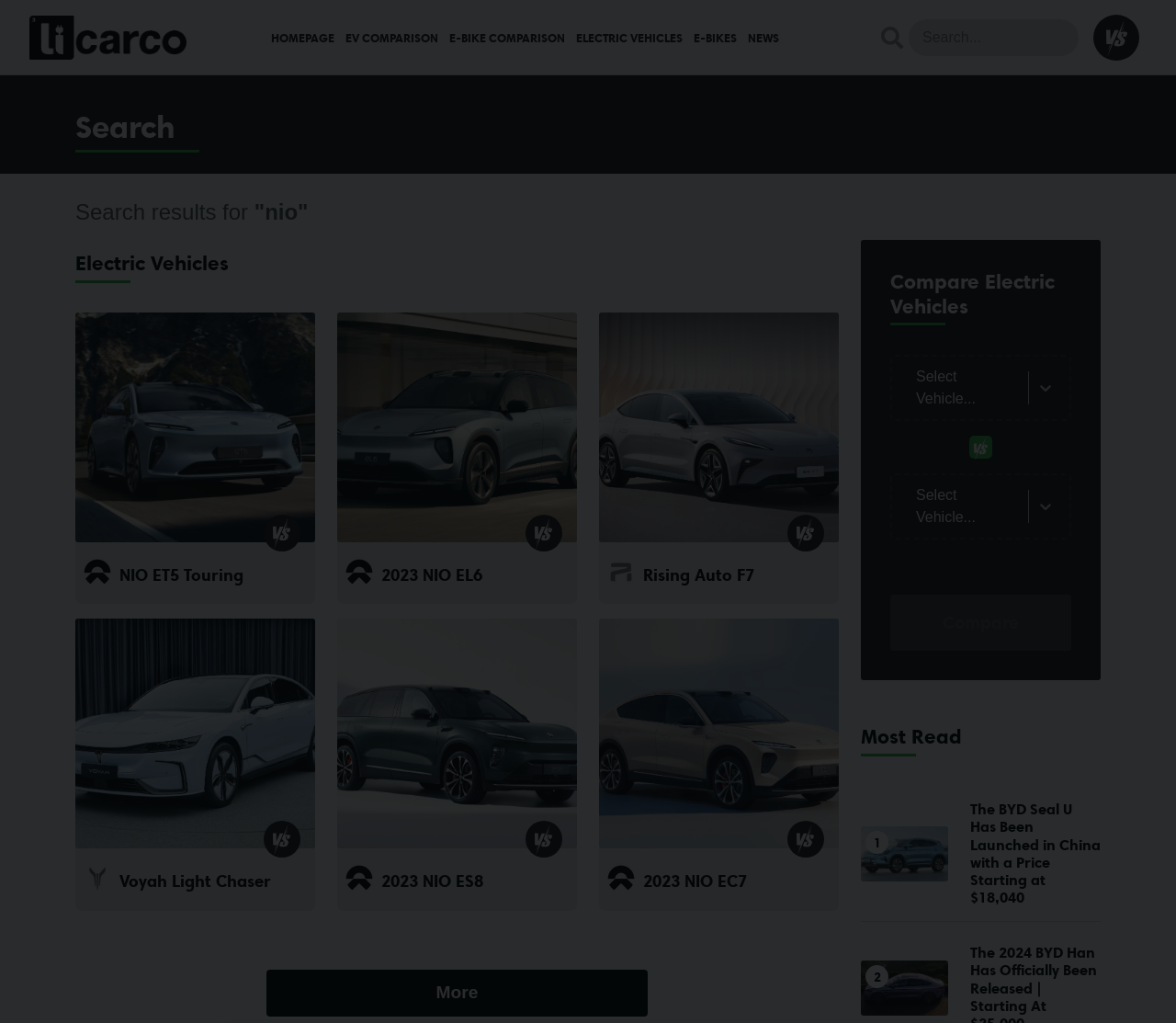Show the bounding box coordinates for the element that needs to be clicked to execute the following instruction: "Search for electric vehicles". Provide the coordinates in the form of four float numbers between 0 and 1, i.e., [left, top, right, bottom].

[0.773, 0.019, 0.917, 0.054]